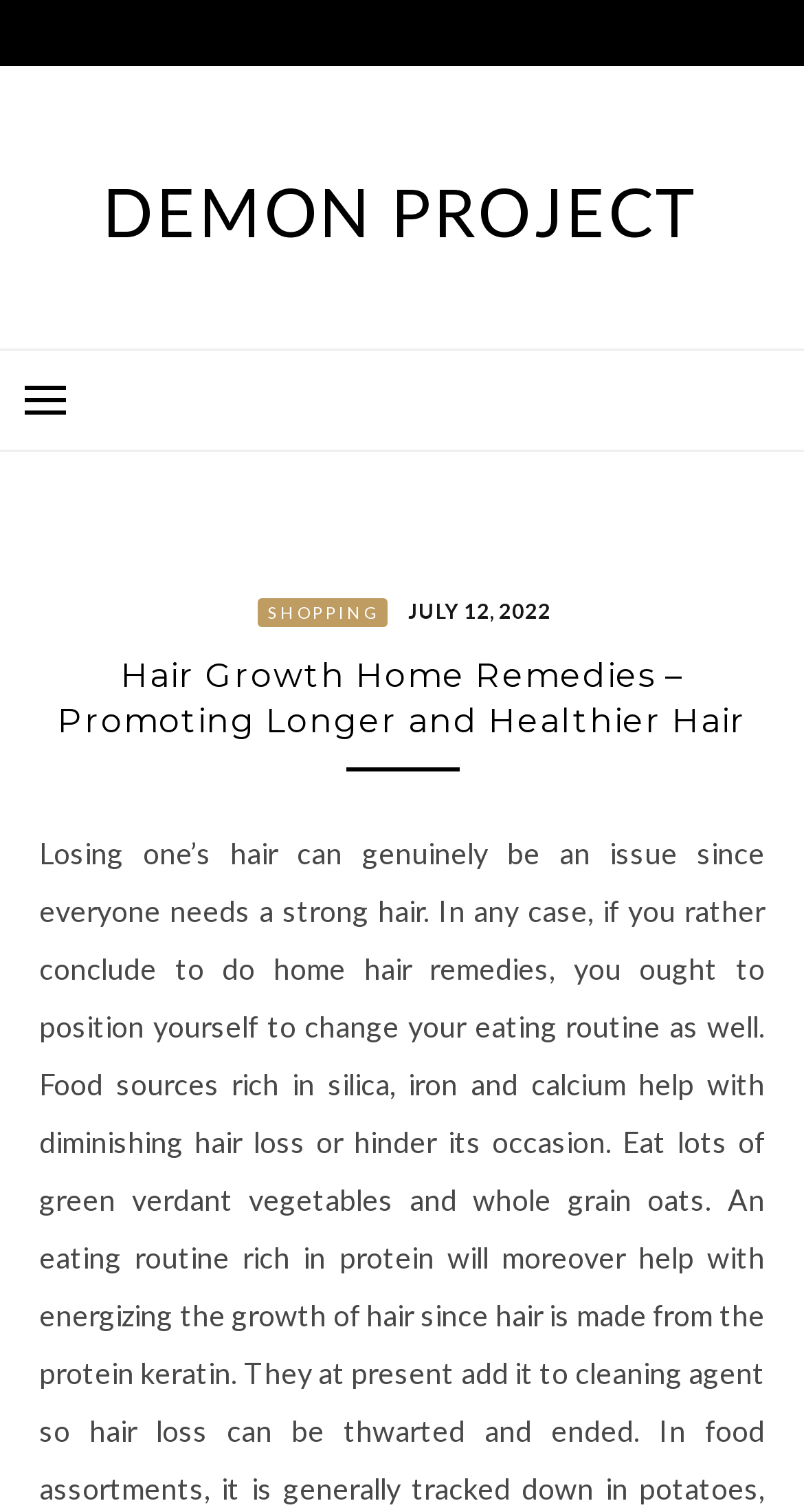Provide the bounding box coordinates for the UI element that is described as: "Demon Project".

[0.129, 0.113, 0.871, 0.166]